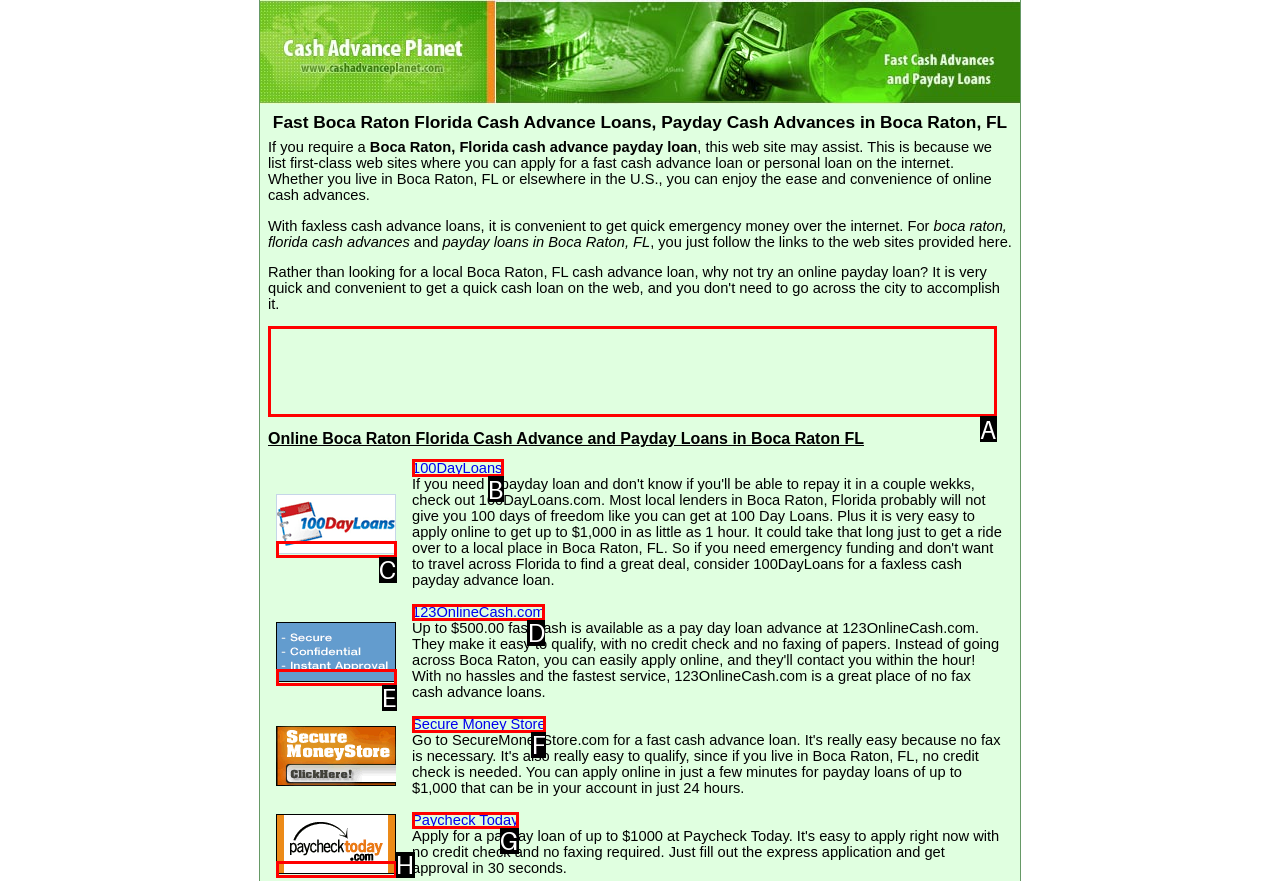To execute the task: Apply for a payday loan at 100DayLoans, which one of the highlighted HTML elements should be clicked? Answer with the option's letter from the choices provided.

B